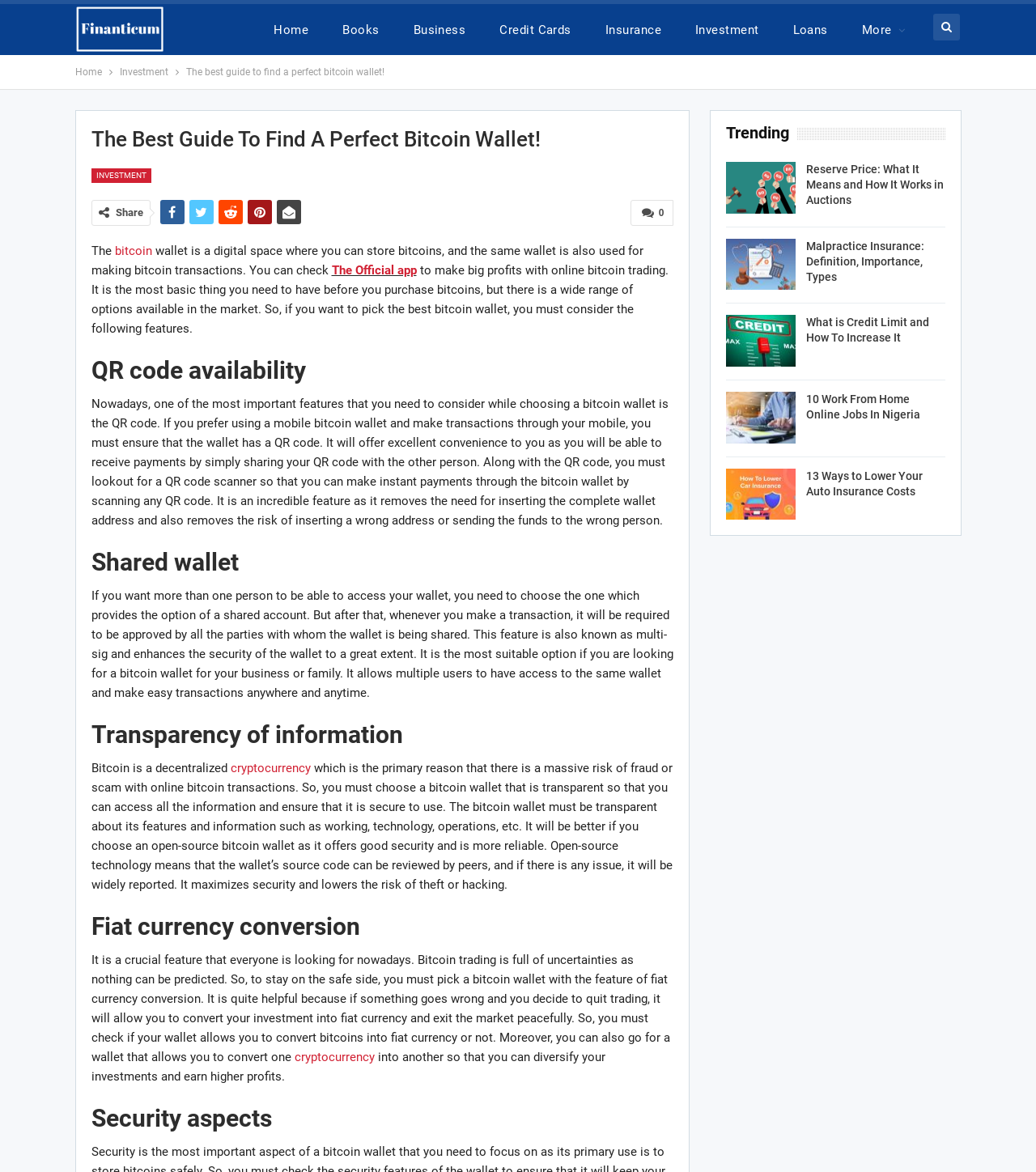Summarize the webpage comprehensively, mentioning all visible components.

The webpage is a comprehensive guide to finding the perfect bitcoin wallet. At the top, there is a navigation bar with links to "Home", "Books", "Business", "Credit Cards", "Insurance", "Investment", "Loans", and "More". Below the navigation bar, there is a heading that reads "The Best Guide To Find A Perfect Bitcoin Wallet!".

The main content of the webpage is divided into several sections, each with a heading. The first section discusses the importance of QR code availability in a bitcoin wallet, highlighting the convenience and security it offers. The second section talks about the feature of shared wallets, which allows multiple users to access the same wallet and make transactions.

The third section emphasizes the importance of transparency in a bitcoin wallet, ensuring that users have access to all the necessary information and can ensure the security of their transactions. The fourth section discusses the feature of fiat currency conversion, which allows users to convert their bitcoins into fiat currency and exit the market if needed.

The fifth and final section focuses on the security aspects of a bitcoin wallet, highlighting the importance of choosing a wallet that prioritizes security. Throughout the sections, there are links to related topics, such as "cryptocurrency" and "The Official app".

On the right-hand side of the webpage, there is a sidebar with a heading "Trending" and a list of links to various articles, including "Reserve Price: What It Means and How It Works in Auctions", "Malpractice Insurance: Definition, Importance, Types", and "10 Work From Home Online Jobs In Nigeria".